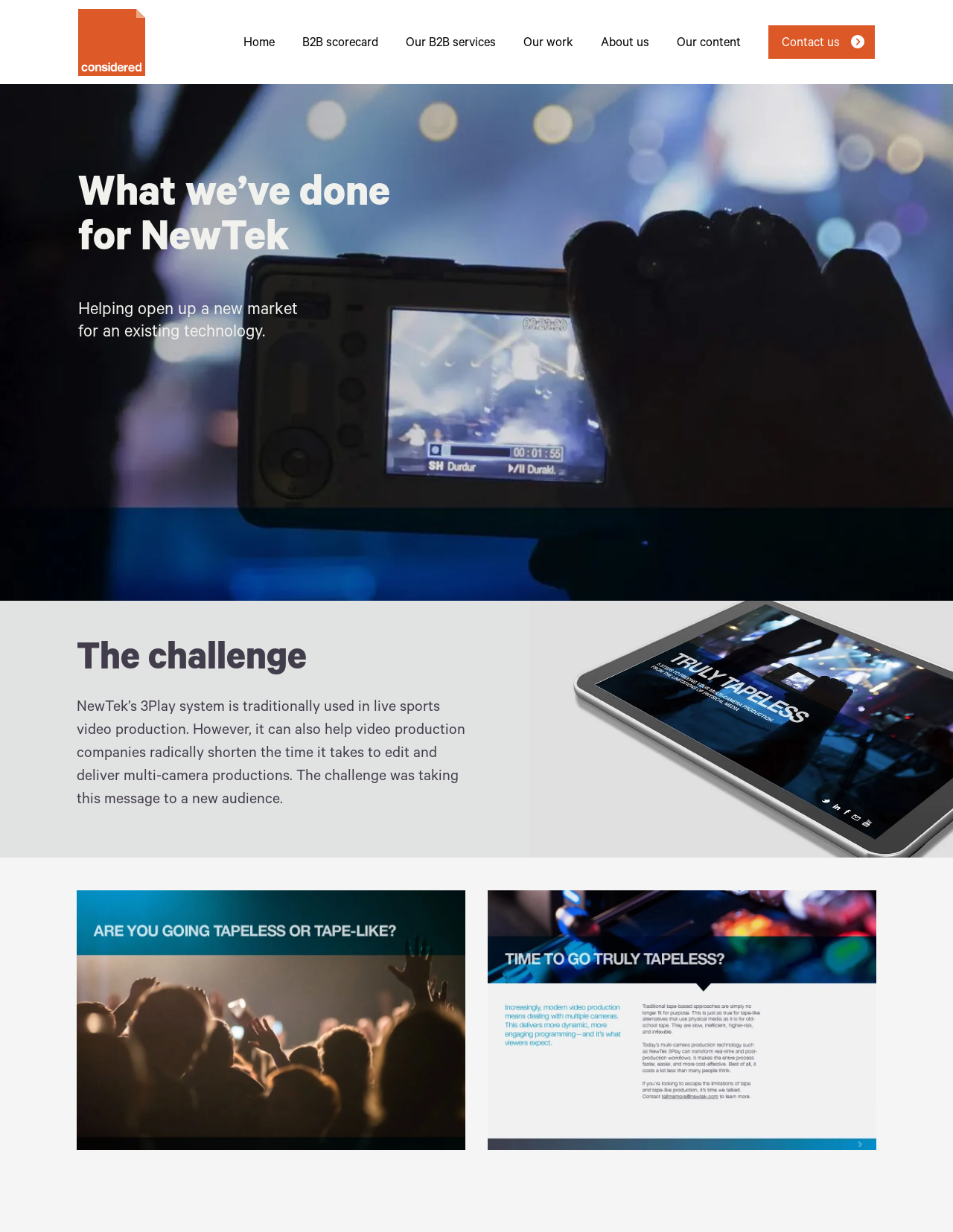Please give a one-word or short phrase response to the following question: 
What is the traditional use of NewTek’s 3Play system?

Live sports video production